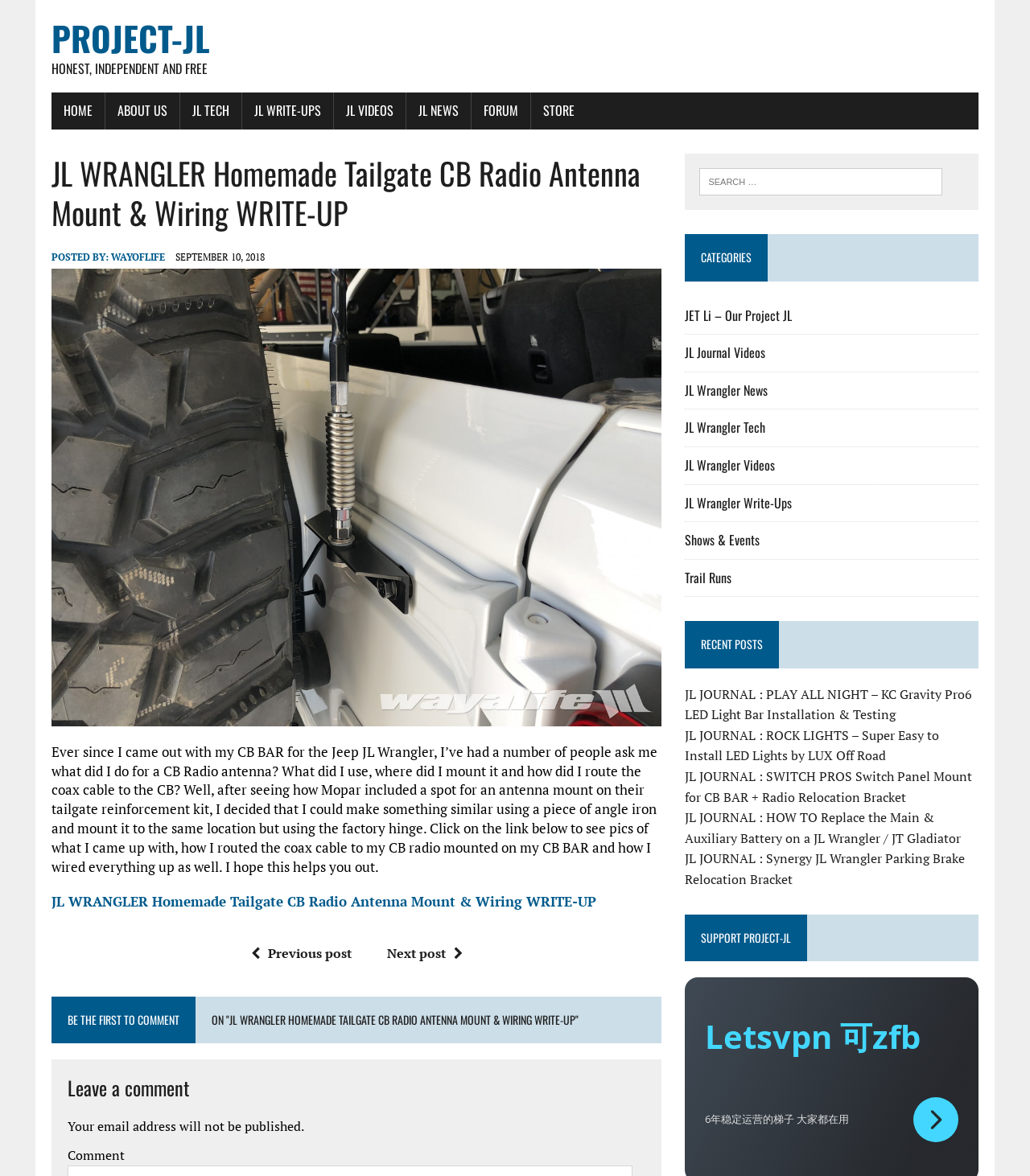Please identify the bounding box coordinates of the clickable element to fulfill the following instruction: "Read the 'JL WRANGLER Homemade Tailgate CB Radio Antenna Mount & Wiring WRITE-UP' article". The coordinates should be four float numbers between 0 and 1, i.e., [left, top, right, bottom].

[0.05, 0.131, 0.642, 0.789]